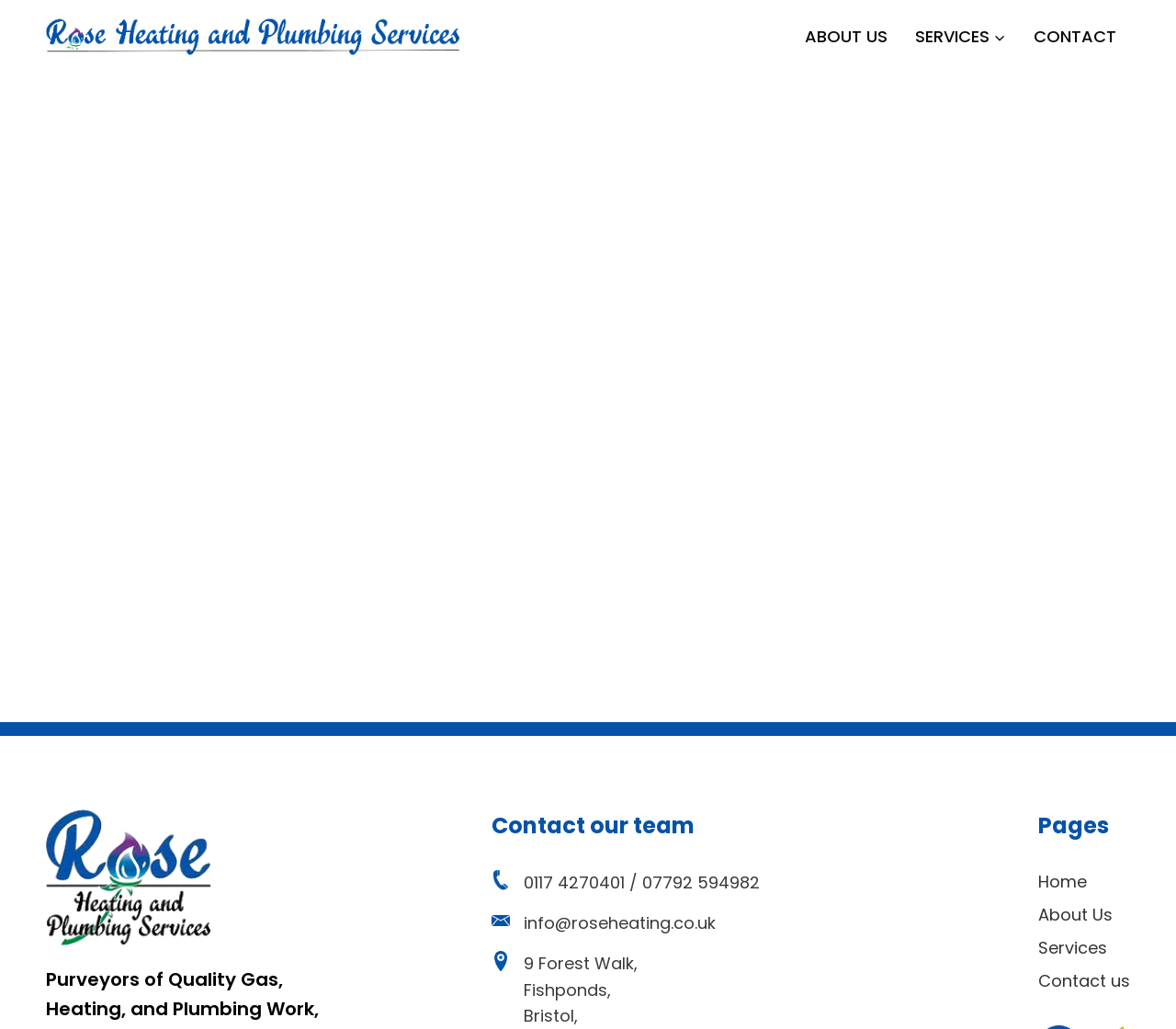Please provide the bounding box coordinate of the region that matches the element description: Contact us. Coordinates should be in the format (top-left x, top-left y, bottom-right x, bottom-right y) and all values should be between 0 and 1.

[0.883, 0.938, 0.961, 0.97]